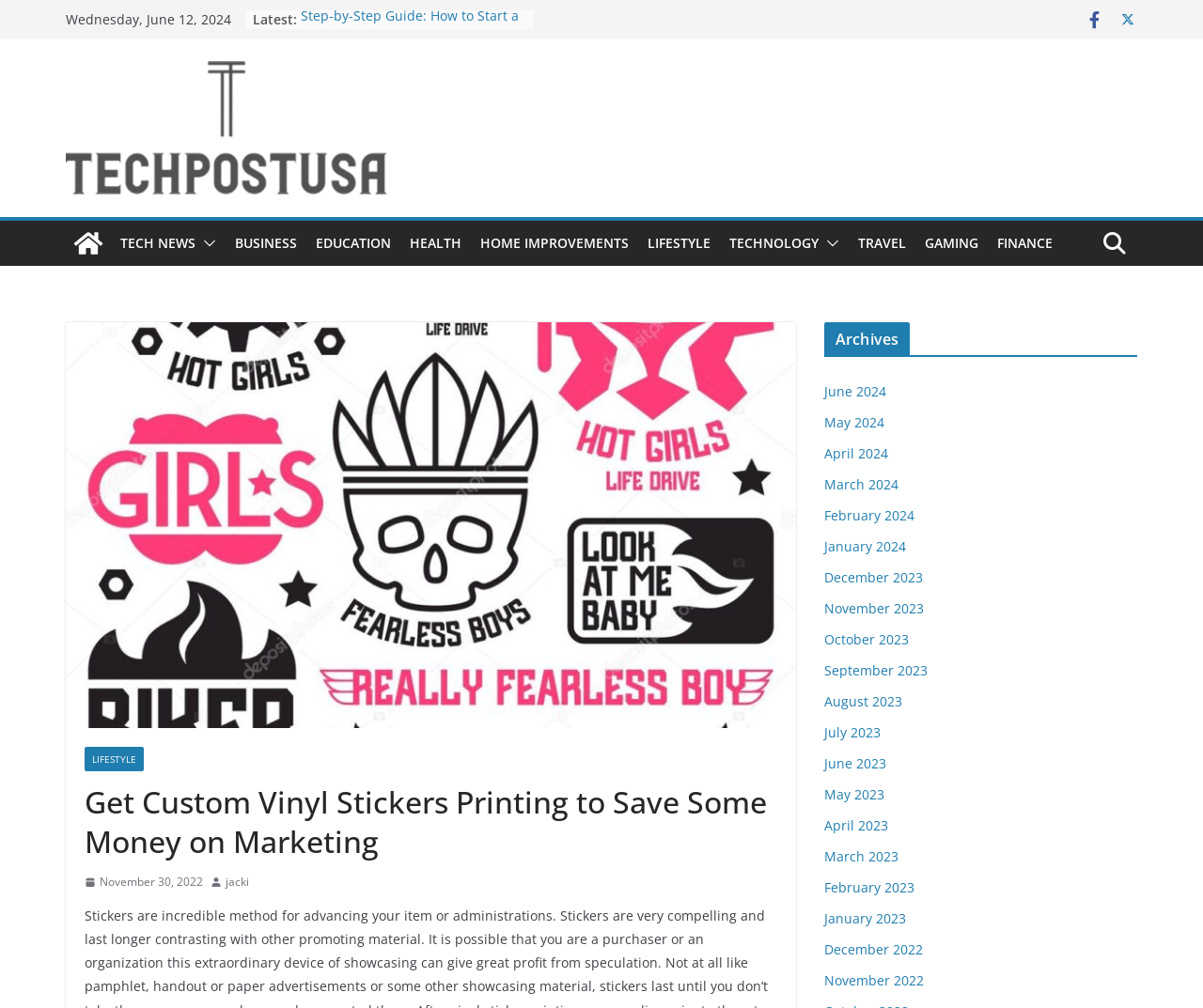Given the description "webdesign by leelanau.com", determine the bounding box of the corresponding UI element.

None